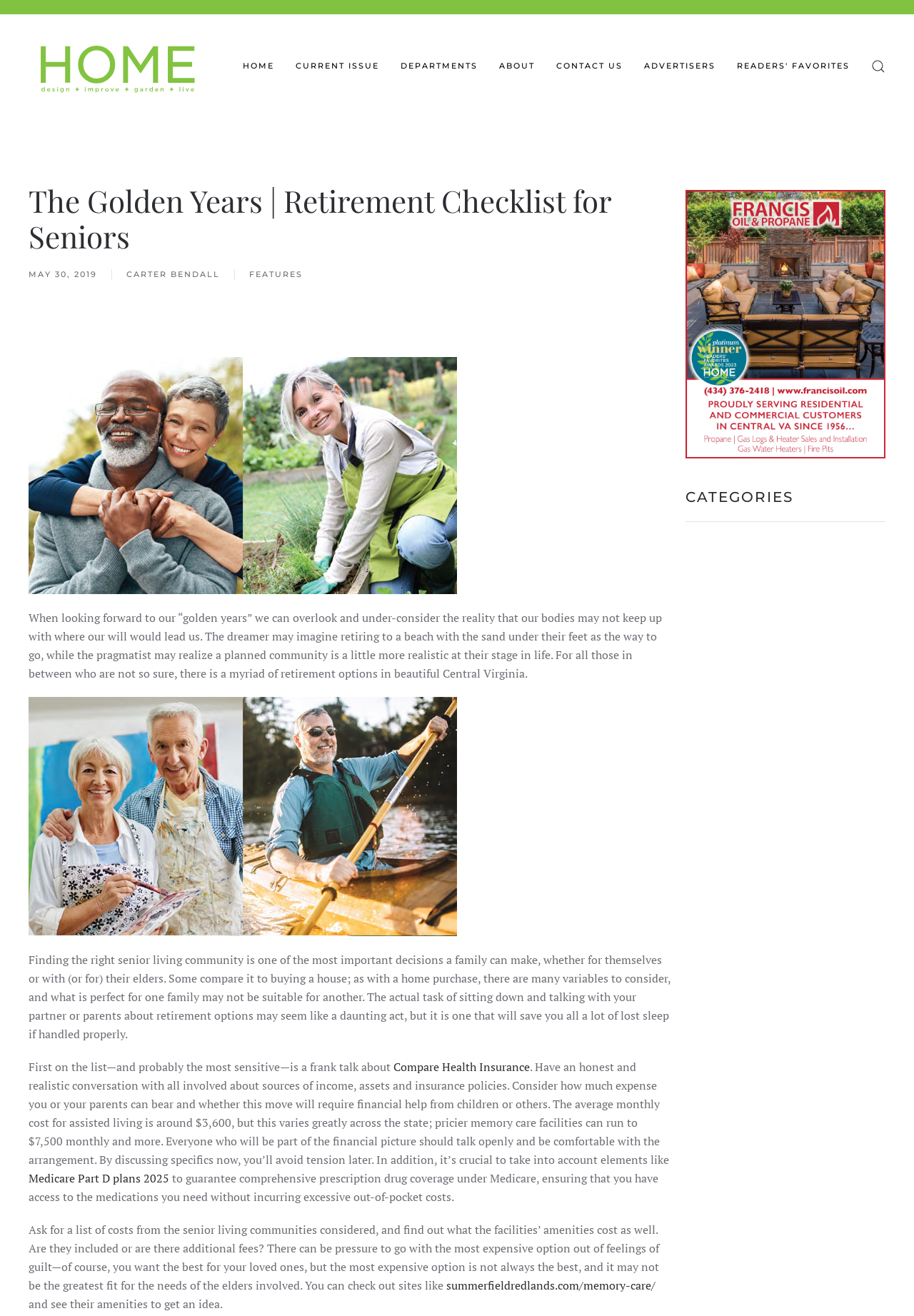Locate the bounding box coordinates of the element you need to click to accomplish the task described by this instruction: "Click on the 'BUY NOW' button".

None